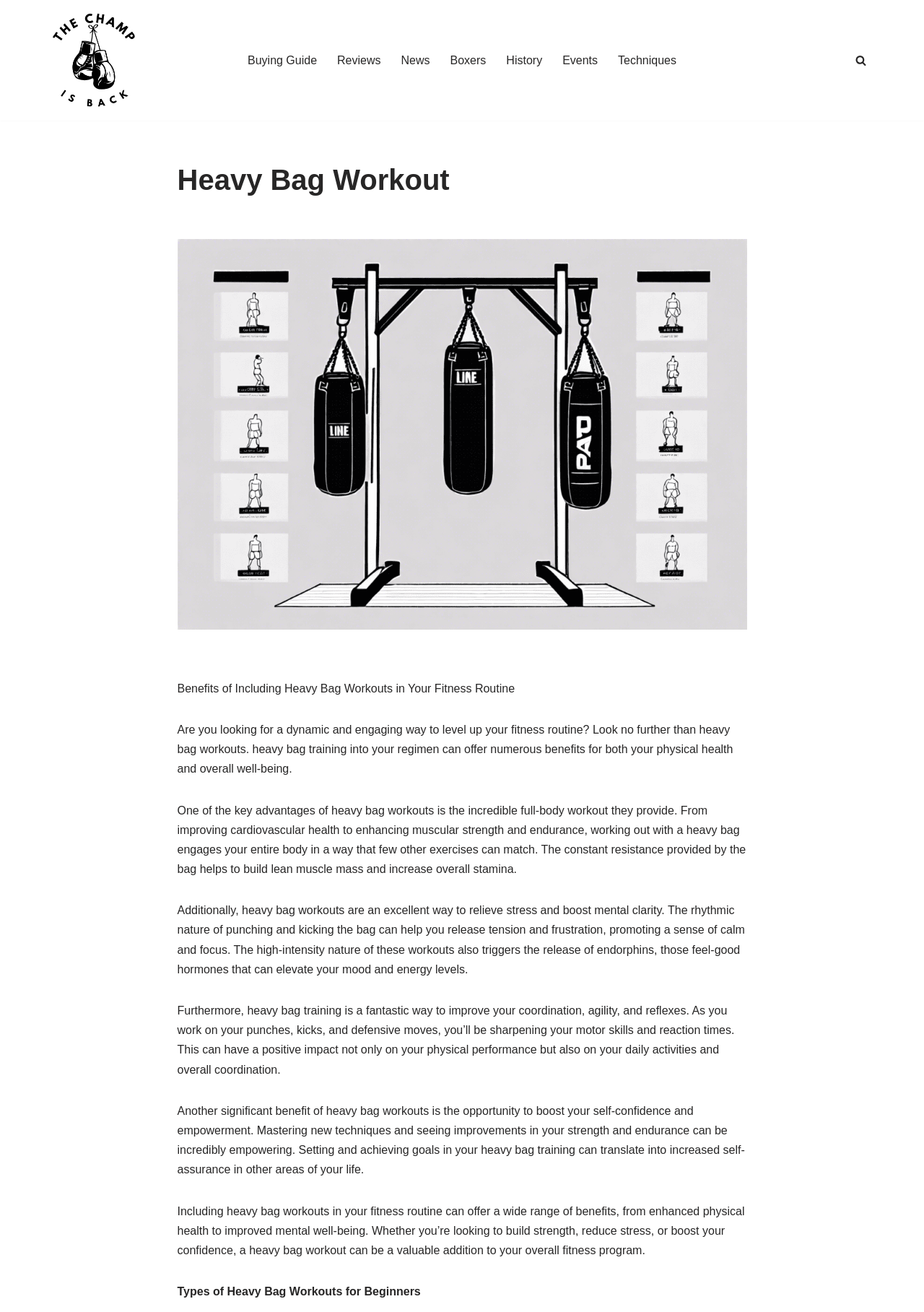What is the benefit of heavy bag workouts for mental well-being?
Offer a detailed and full explanation in response to the question.

According to the webpage, heavy bag workouts are an excellent way to relieve stress and boost mental clarity. The rhythmic nature of punching and kicking the bag helps to release tension and frustration, promoting a sense of calm and focus. Additionally, the high-intensity nature of these workouts triggers the release of endorphins, which can elevate one's mood and energy levels.